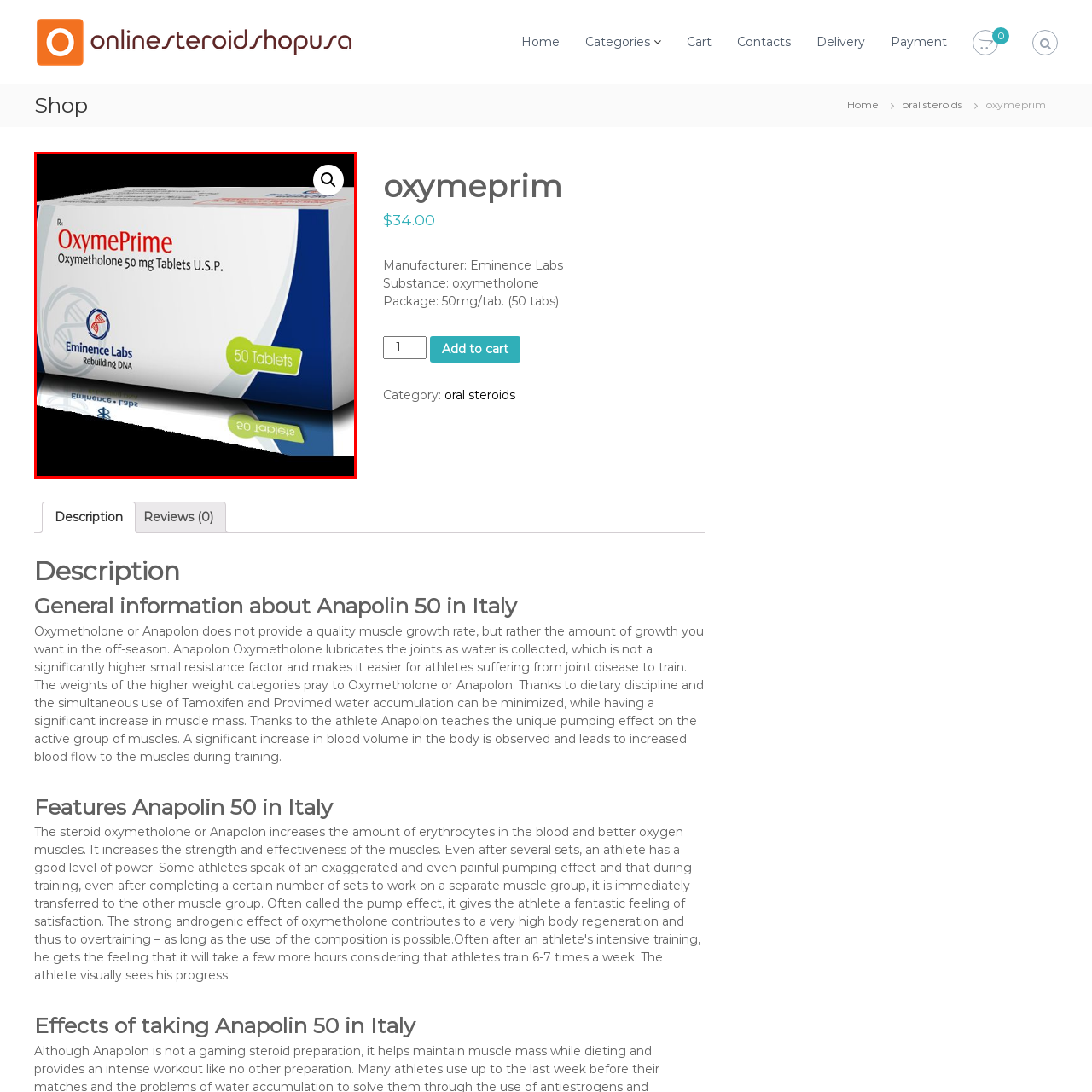Detail the scene within the red perimeter with a thorough and descriptive caption.

The image displays a box of "OxymPrime," a product manufactured by Eminence Labs. The front of the packaging prominently features the brand name "OxymPrime" in a bold red font, indicating the active ingredient, Oxymetholone, at a dosage of 50 mg per tablet. This box contains a total of 50 tablets, as shown in the green label on the front. The packaging design incorporates blue and white colors, with a subtle graphic on the side that adds a professional touch, and includes the motto "Rebuilding DNA" associated with Eminence Labs.